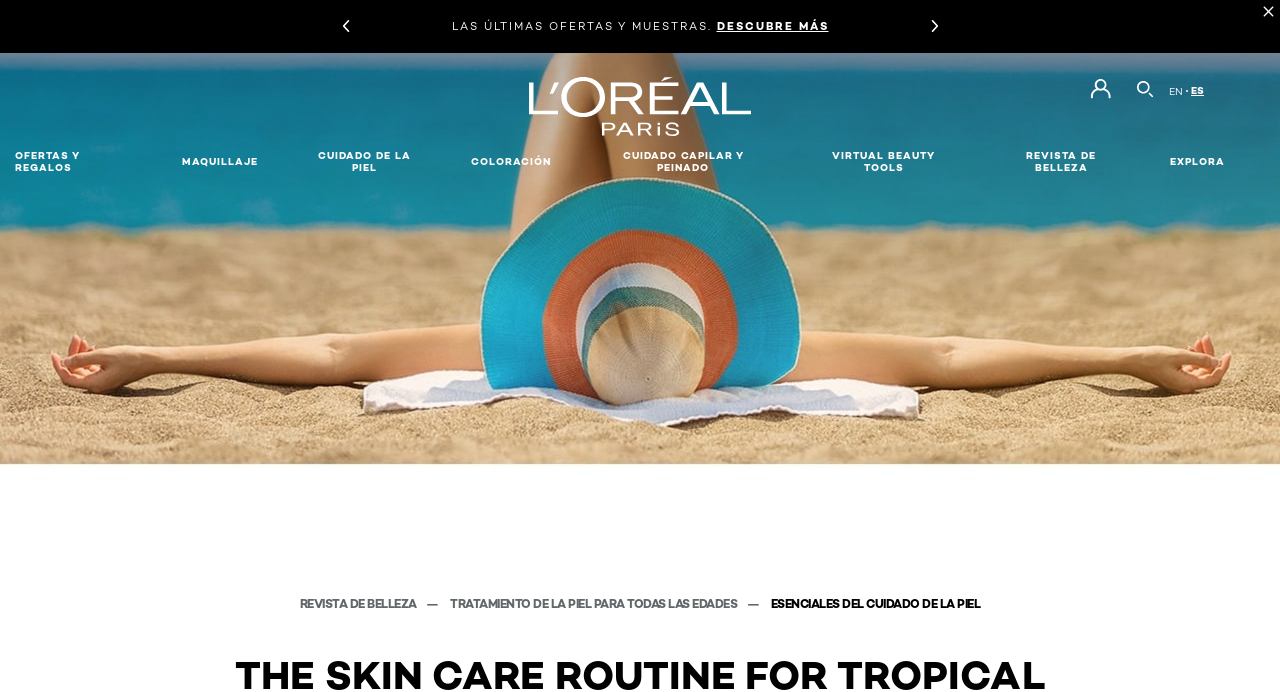Determine the main heading text of the webpage.

THE SKIN CARE ROUTINE FOR TROPICAL LOCATIONS